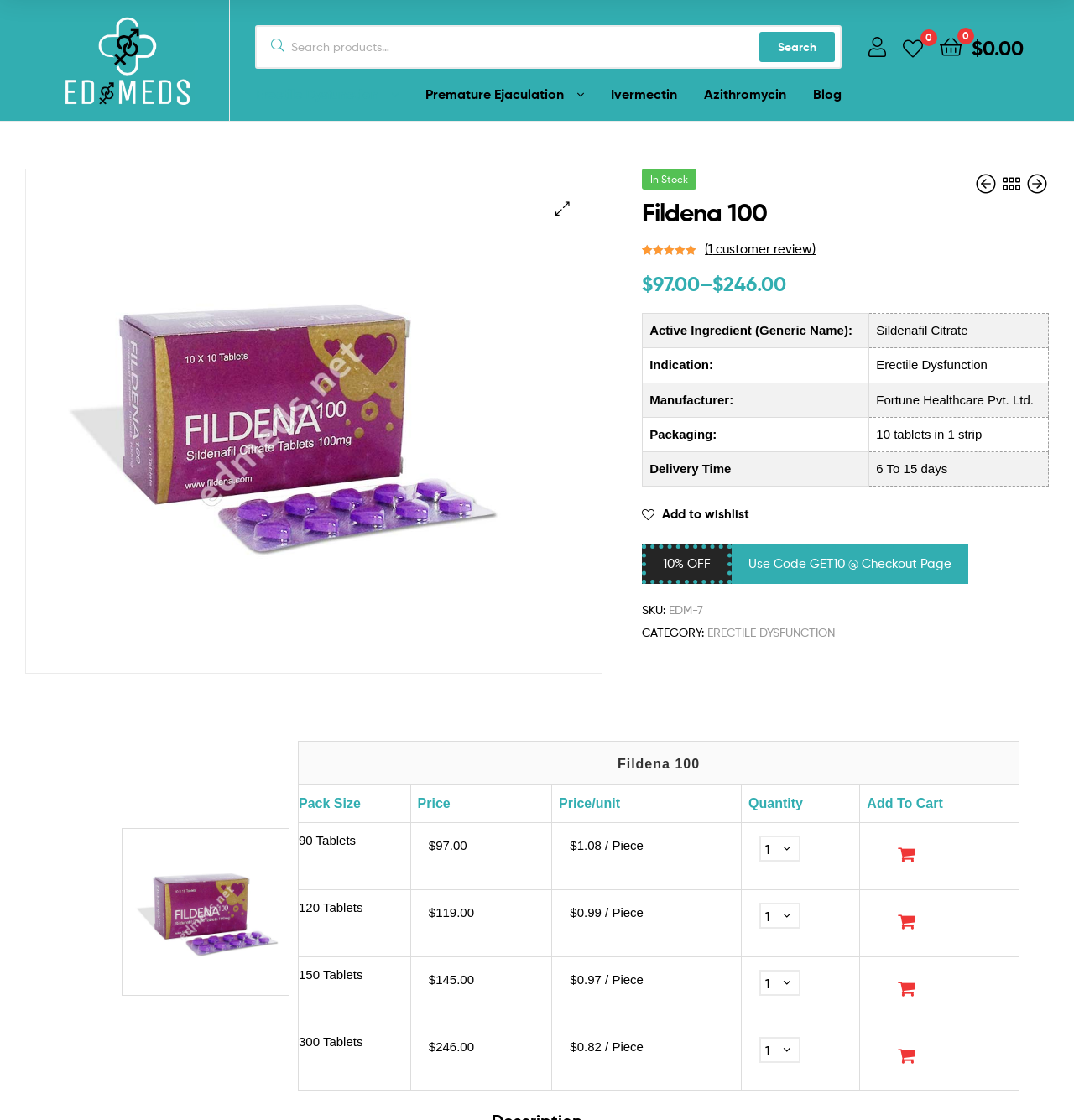Find and provide the bounding box coordinates for the UI element described with: "🔍".

[0.506, 0.169, 0.541, 0.203]